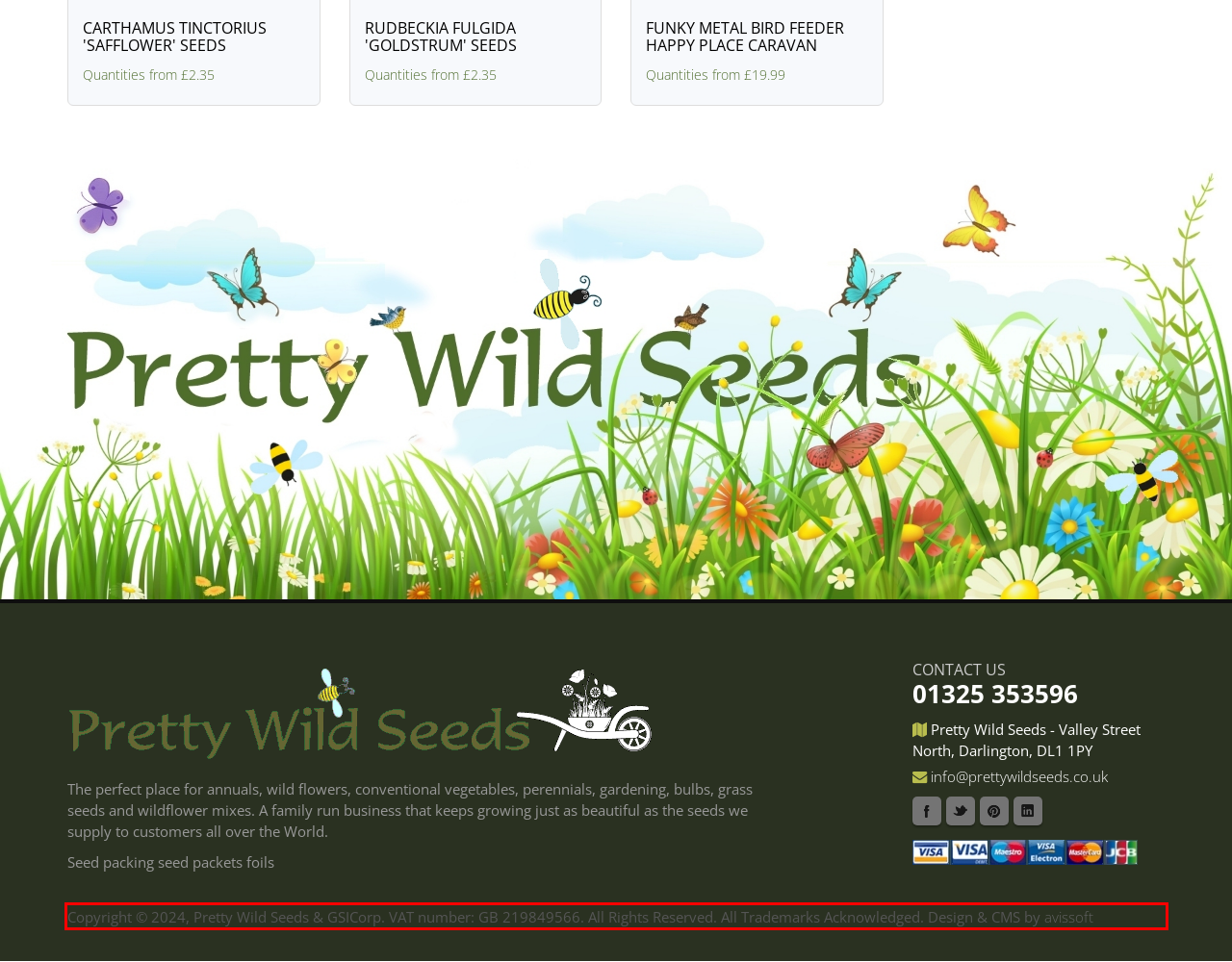Using the webpage screenshot, recognize and capture the text within the red bounding box.

Copyright © 2024, Pretty Wild Seeds & GSICorp. VAT number: GB 219849566. All Rights Reserved. All Trademarks Acknowledged. Design & CMS by avissoft